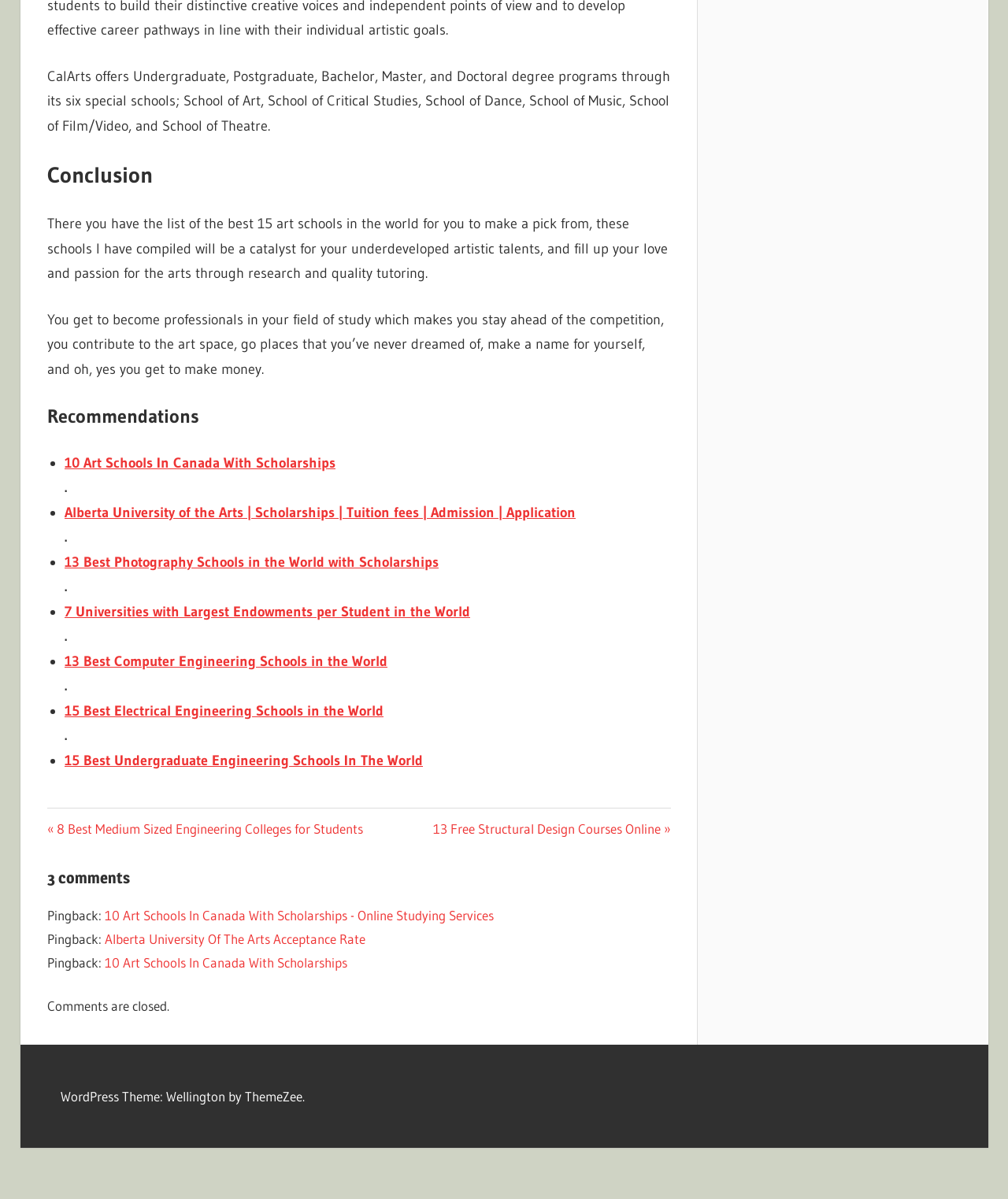Locate the bounding box coordinates of the area to click to fulfill this instruction: "Click on 'Alberta University of the Arts | Scholarships | Tuition fees | Admission | Application'". The bounding box should be presented as four float numbers between 0 and 1, in the order [left, top, right, bottom].

[0.064, 0.42, 0.571, 0.435]